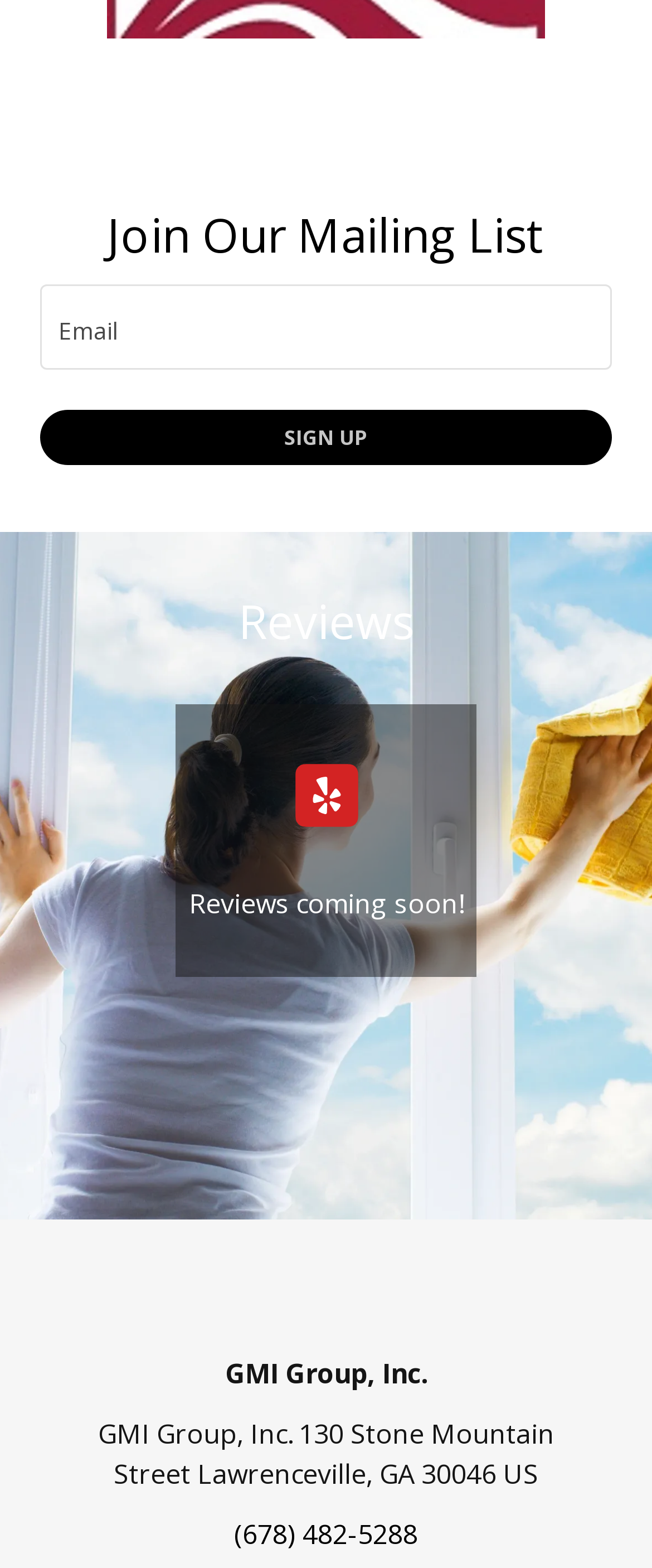What is the company name and address?
Give a comprehensive and detailed explanation for the question.

The company name and address are displayed at the bottom of the webpage, which is 'GMI Group, Inc. 130 Stone Mountain Street Lawrenceville, GA 30046 US'.